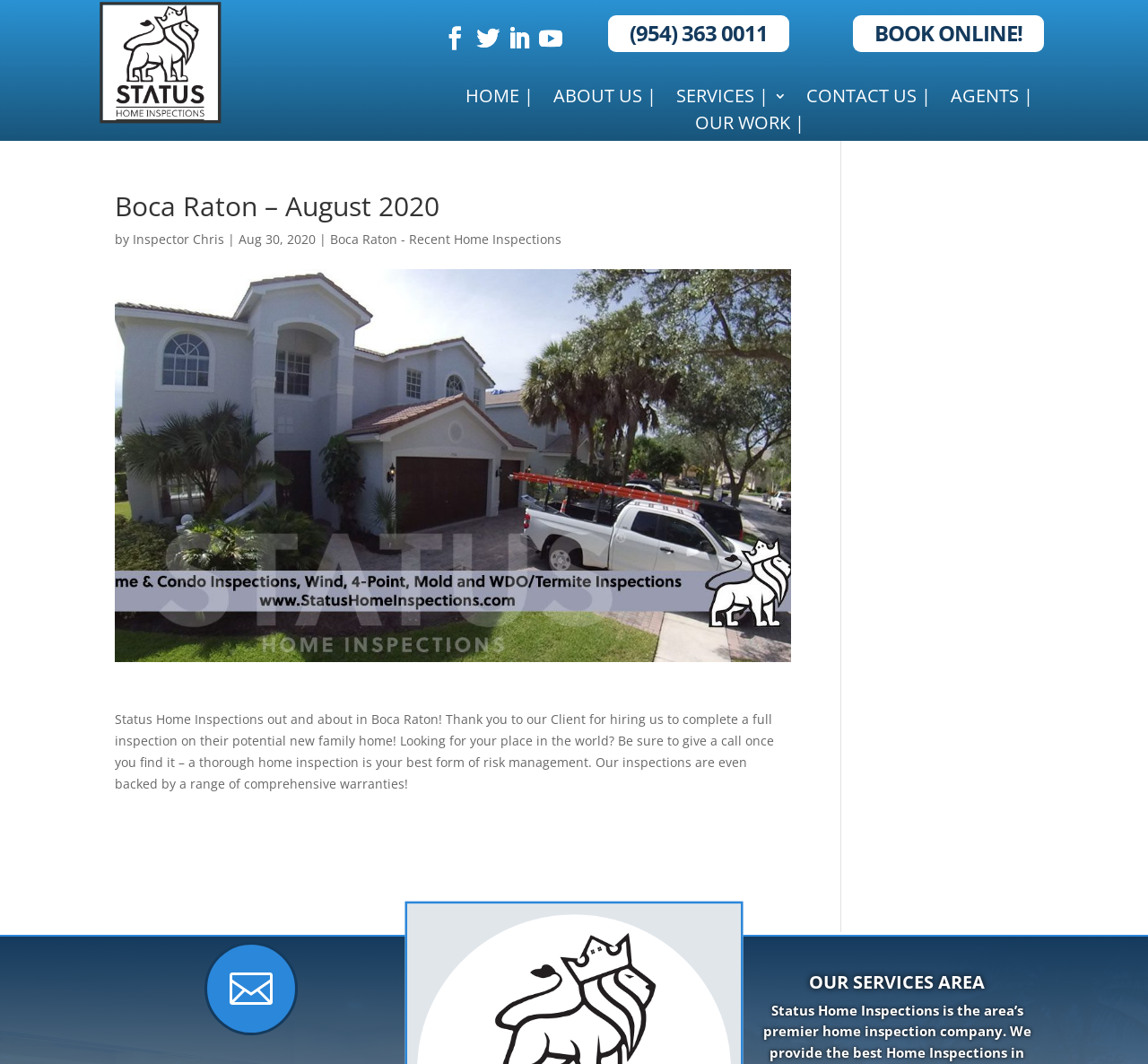Determine and generate the text content of the webpage's headline.

Boca Raton – August 2020